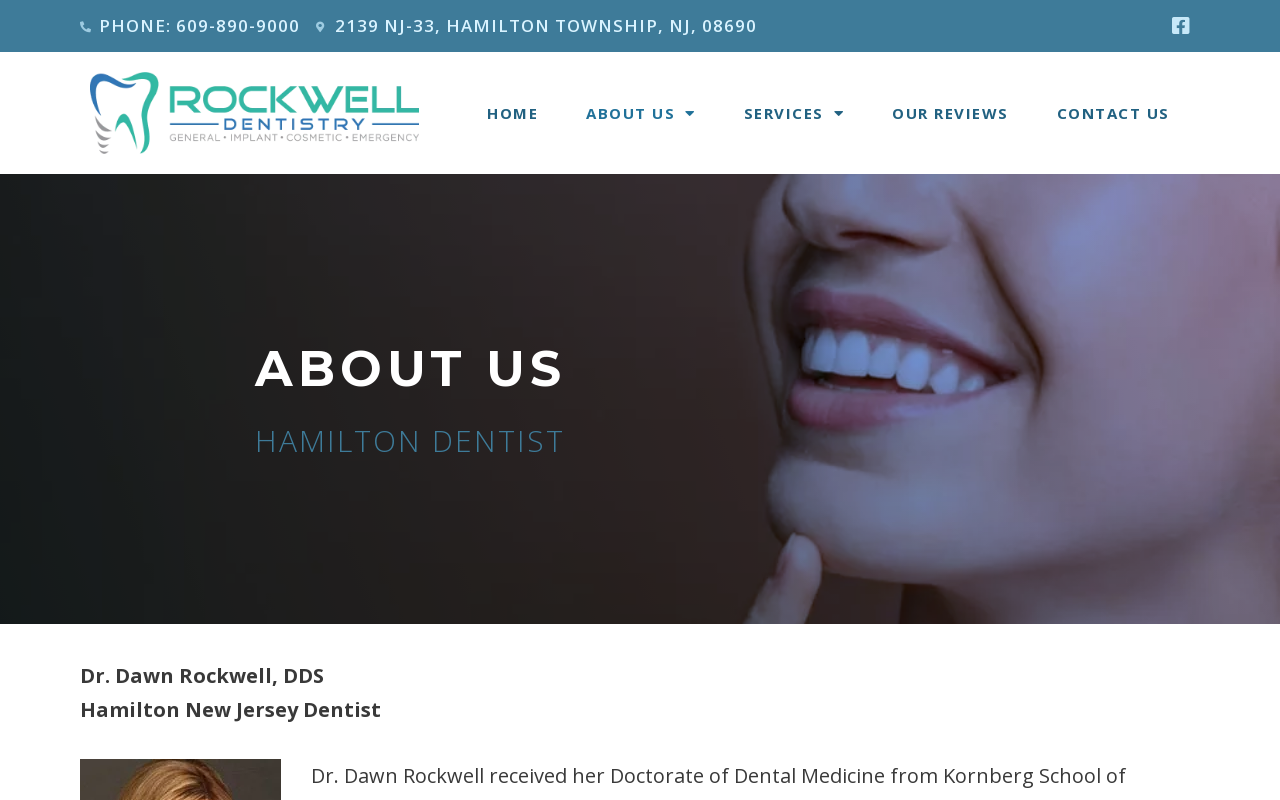Extract the bounding box coordinates of the UI element described by: "Services". The coordinates should include four float numbers ranging from 0 to 1, e.g., [left, top, right, bottom].

[0.566, 0.113, 0.675, 0.17]